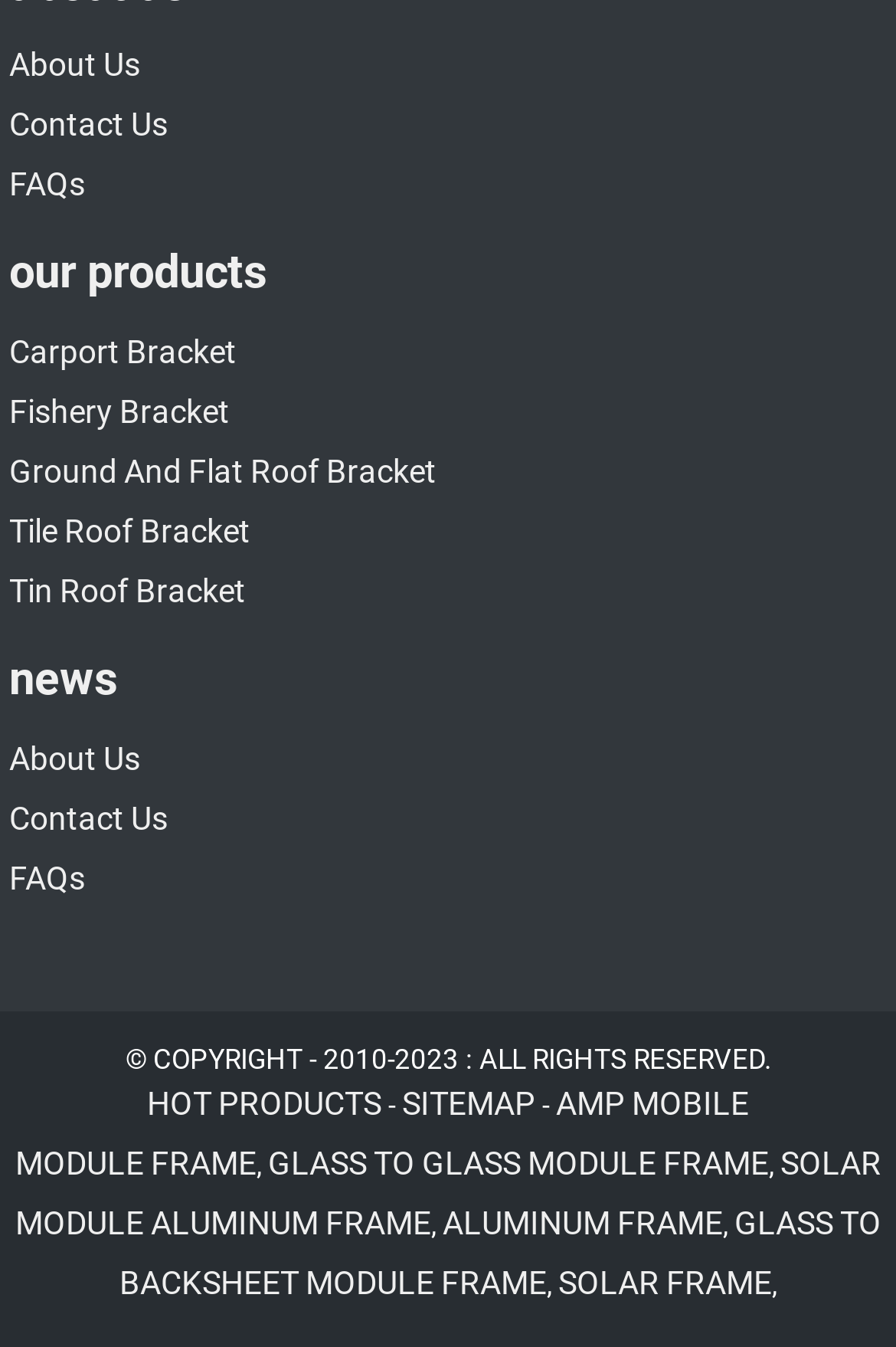Answer succinctly with a single word or phrase:
What is the main category of products?

Brackets